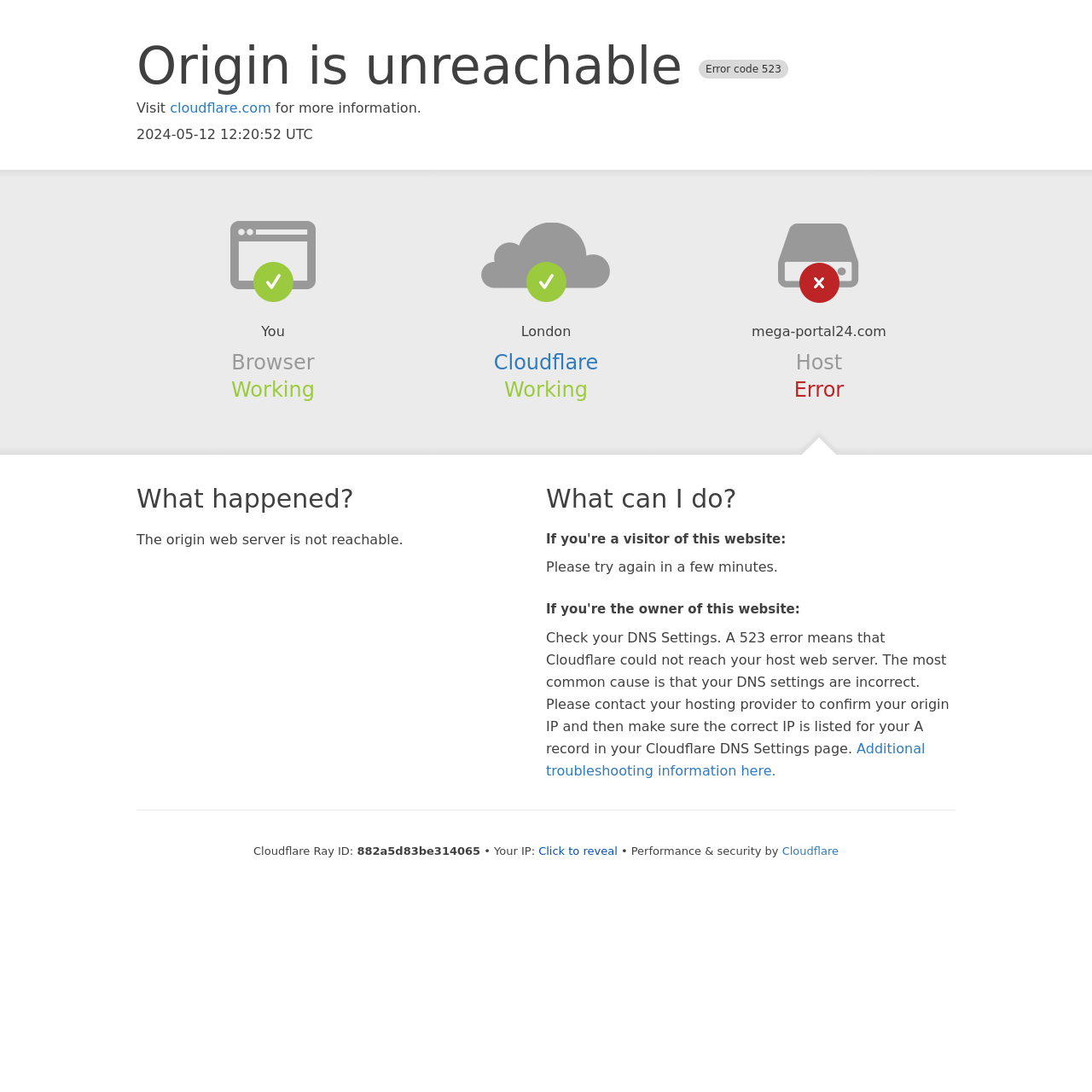Refer to the image and provide an in-depth answer to the question: 
What is the error code?

The error code is mentioned in the heading 'Origin is unreachable Error code 523' at the top of the webpage.